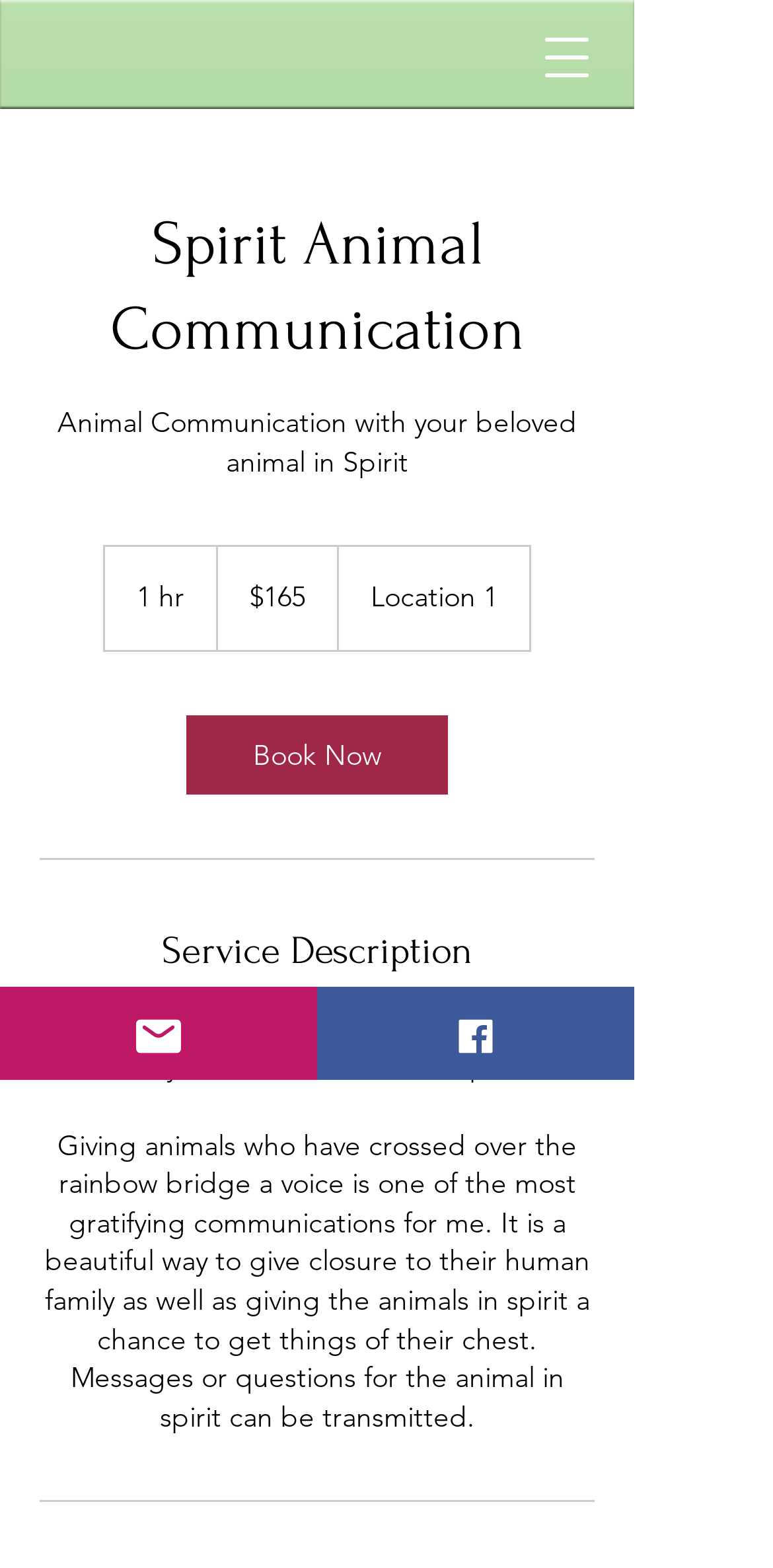What is the duration of the animal communication service? Refer to the image and provide a one-word or short phrase answer.

1 hour